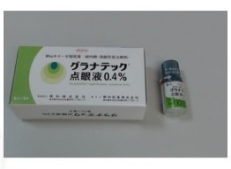Who manufactures Glanatec ophthalmic solution? Based on the image, give a response in one word or a short phrase.

Kowa Pharmaceuticals